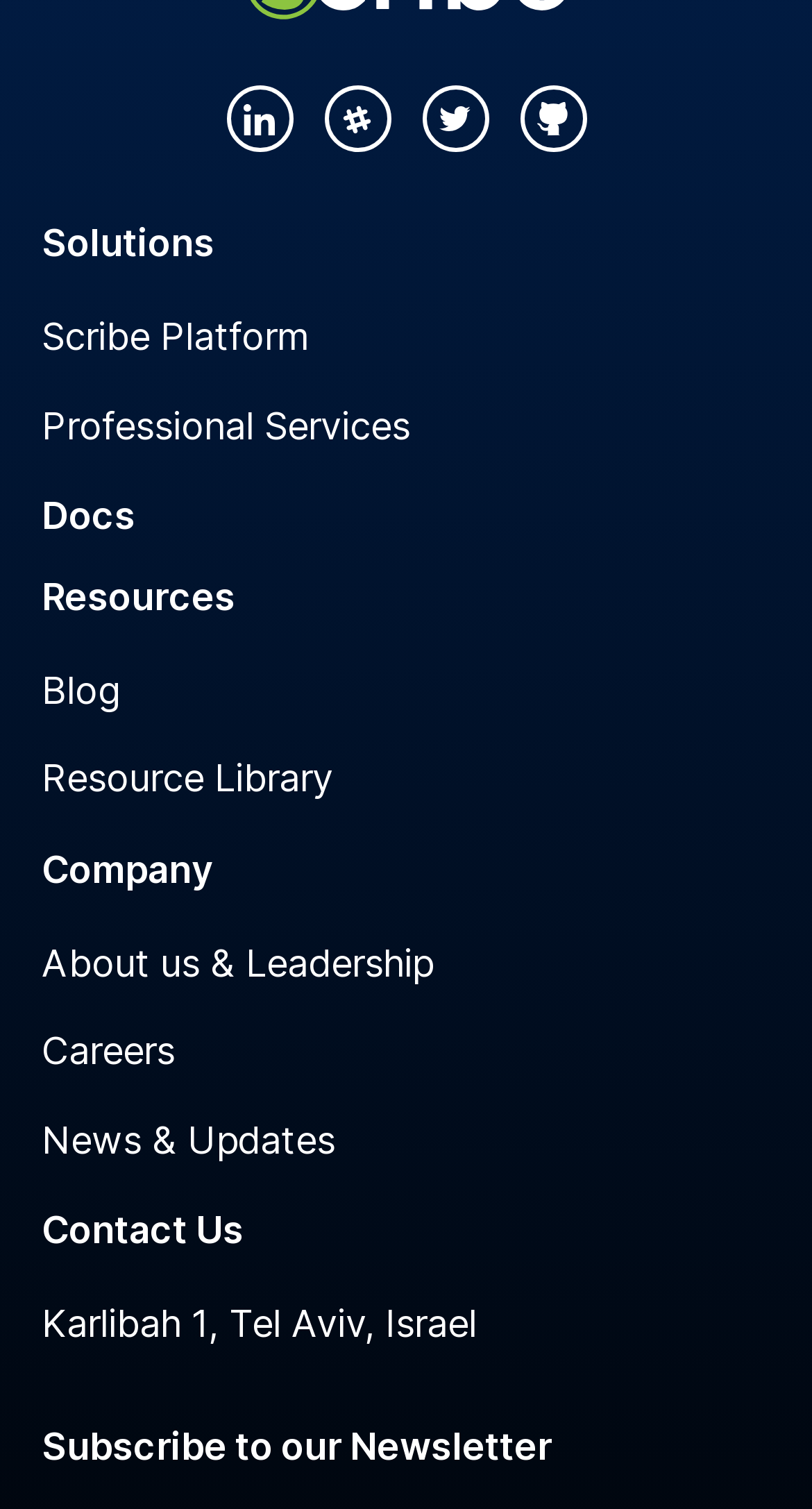Please specify the bounding box coordinates of the clickable section necessary to execute the following command: "Contact Us".

[0.051, 0.801, 0.3, 0.83]